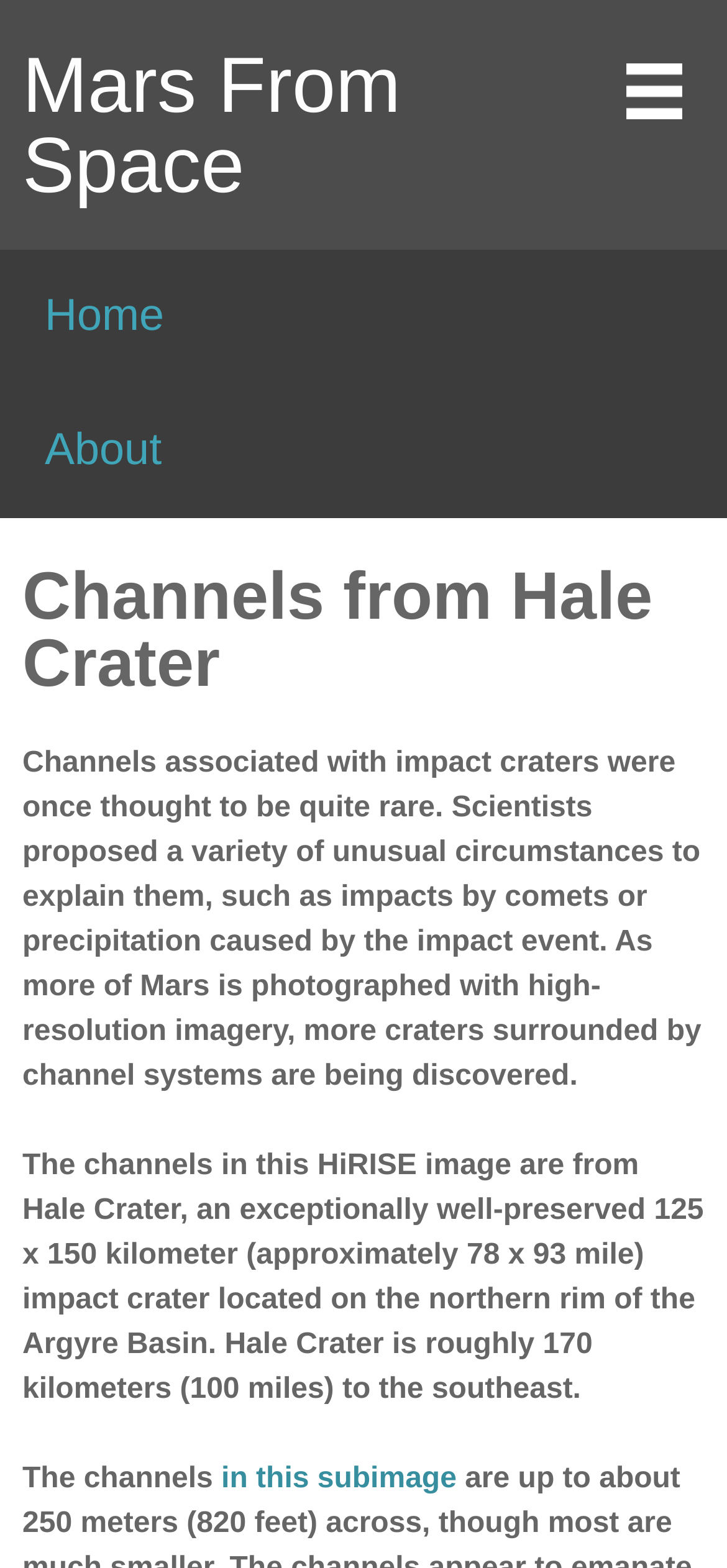What is the size of Hale Crater?
Could you answer the question in a detailed manner, providing as much information as possible?

The question asks for the size of Hale Crater, which can be found in the text description of the webpage. Specifically, the text 'an exceptionally well-preserved 125 x 150 kilometer (approximately 78 x 93 mile) impact crater...' provides the answer.